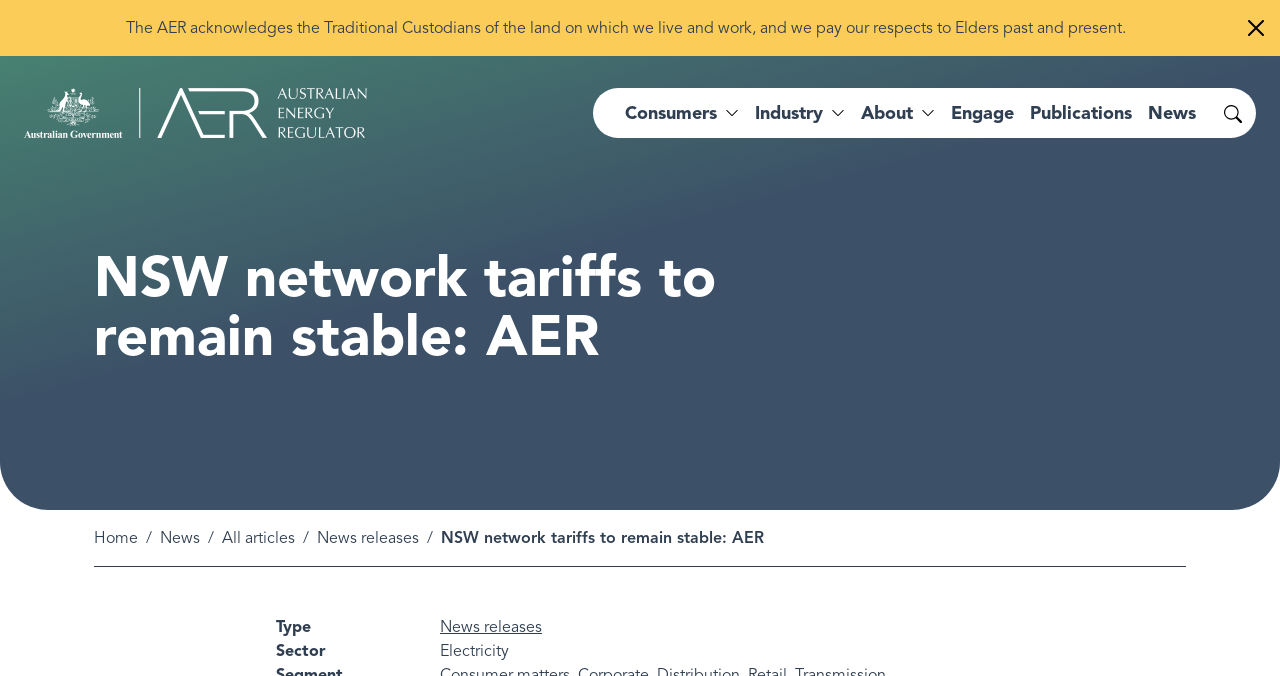Identify the bounding box for the UI element described as: "title="Australian Energy Regulator"". The coordinates should be four float numbers between 0 and 1, i.e., [left, top, right, bottom].

[0.019, 0.13, 0.287, 0.204]